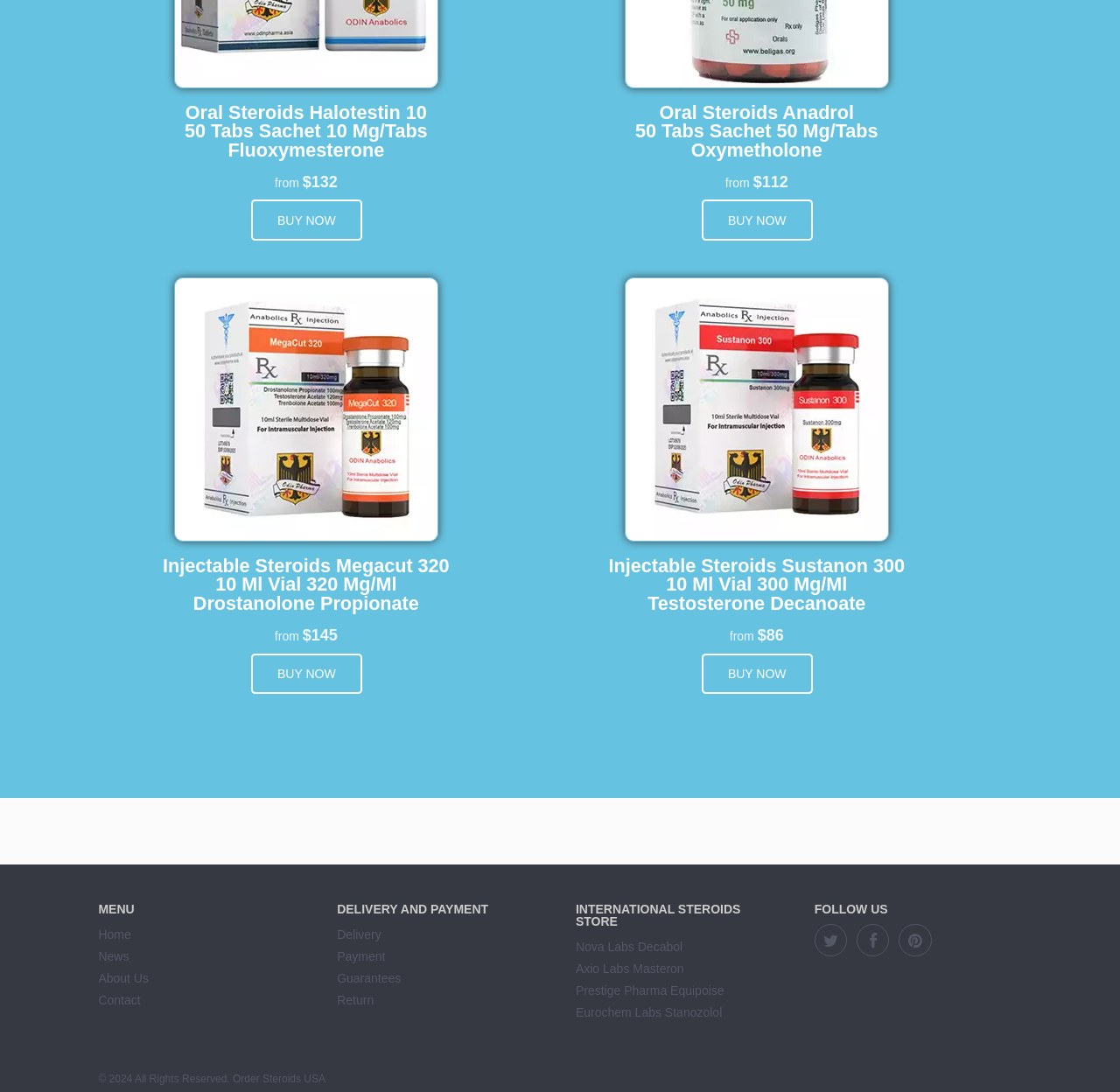What is the copyright year mentioned at the bottom of the webpage?
Look at the image and respond to the question as thoroughly as possible.

I found the StaticText element '© 2024 All Rights Reserved.' at the bottom of the webpage, which indicates that the copyright year is 2024.